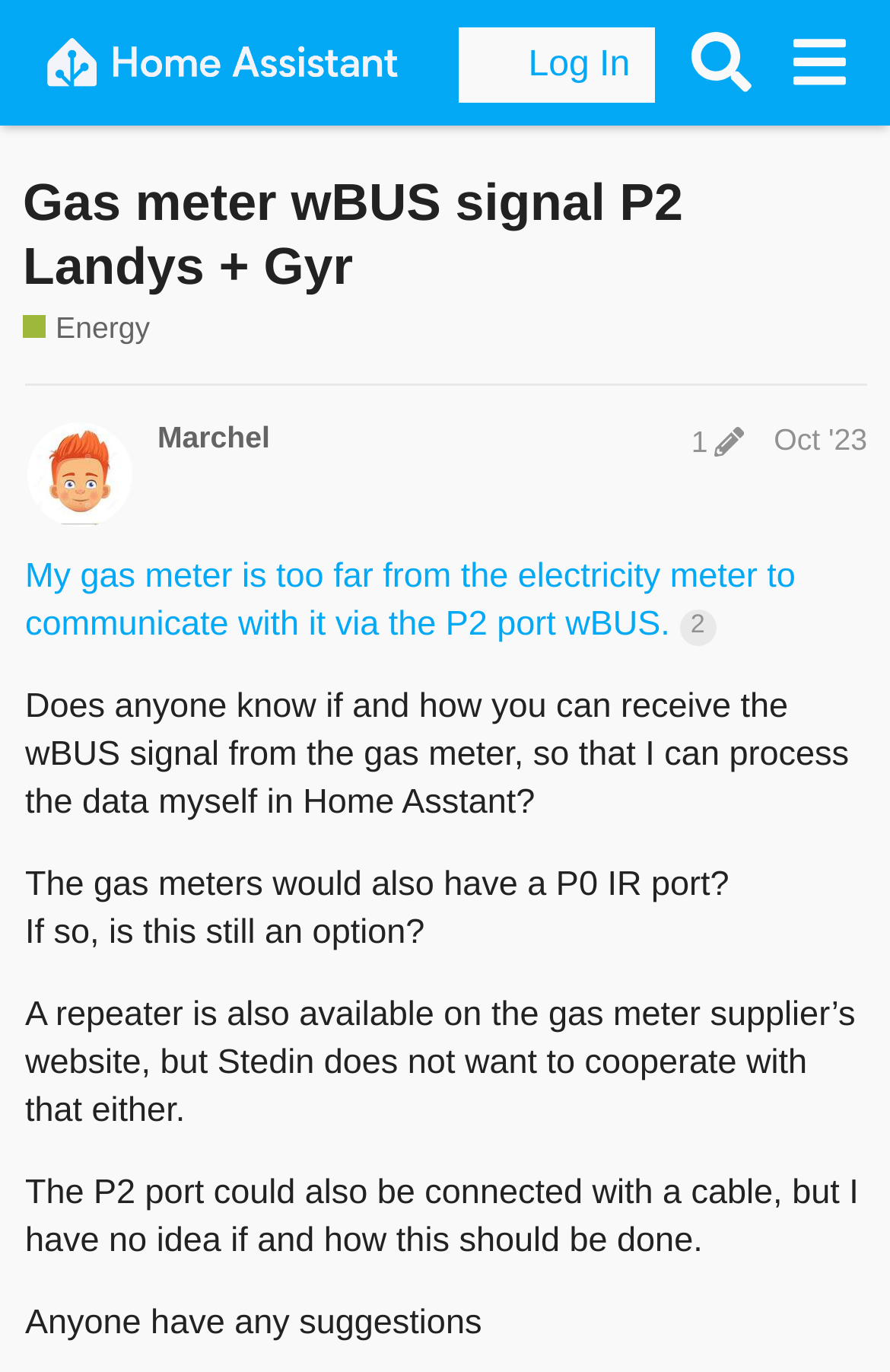What is the date of the post?
Please provide a comprehensive answer based on the details in the screenshot.

The date of the post is October 31, 2023, which can be seen from the link 'Oct '23' in the post edit history section, and further confirmed by the generic text 'Oct 31, 2023 12:18 pm'.